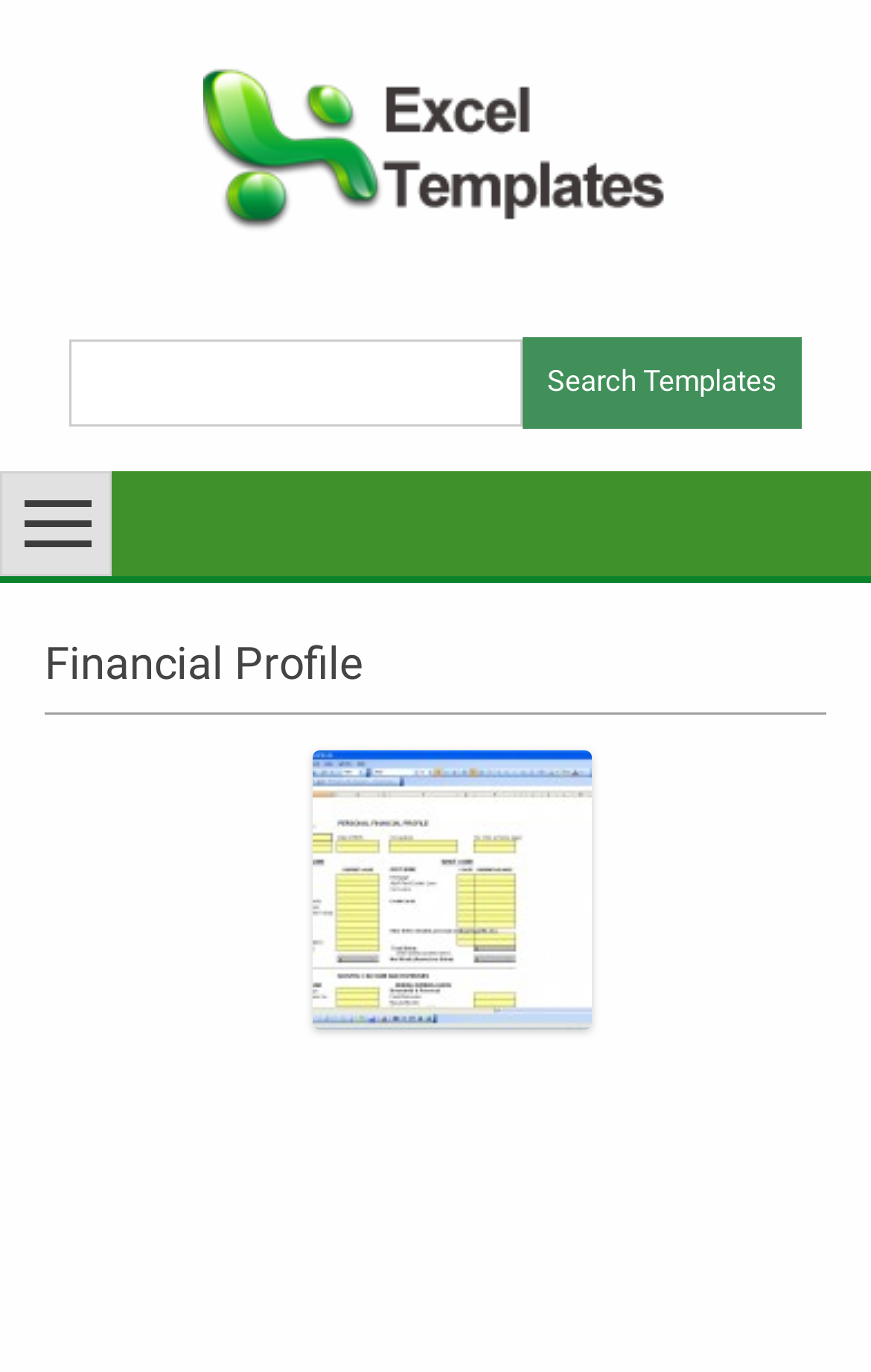Identify the bounding box of the UI element described as follows: "Dino Squad Battle Mission". Provide the coordinates as four float numbers in the range of 0 to 1 [left, top, right, bottom].

None